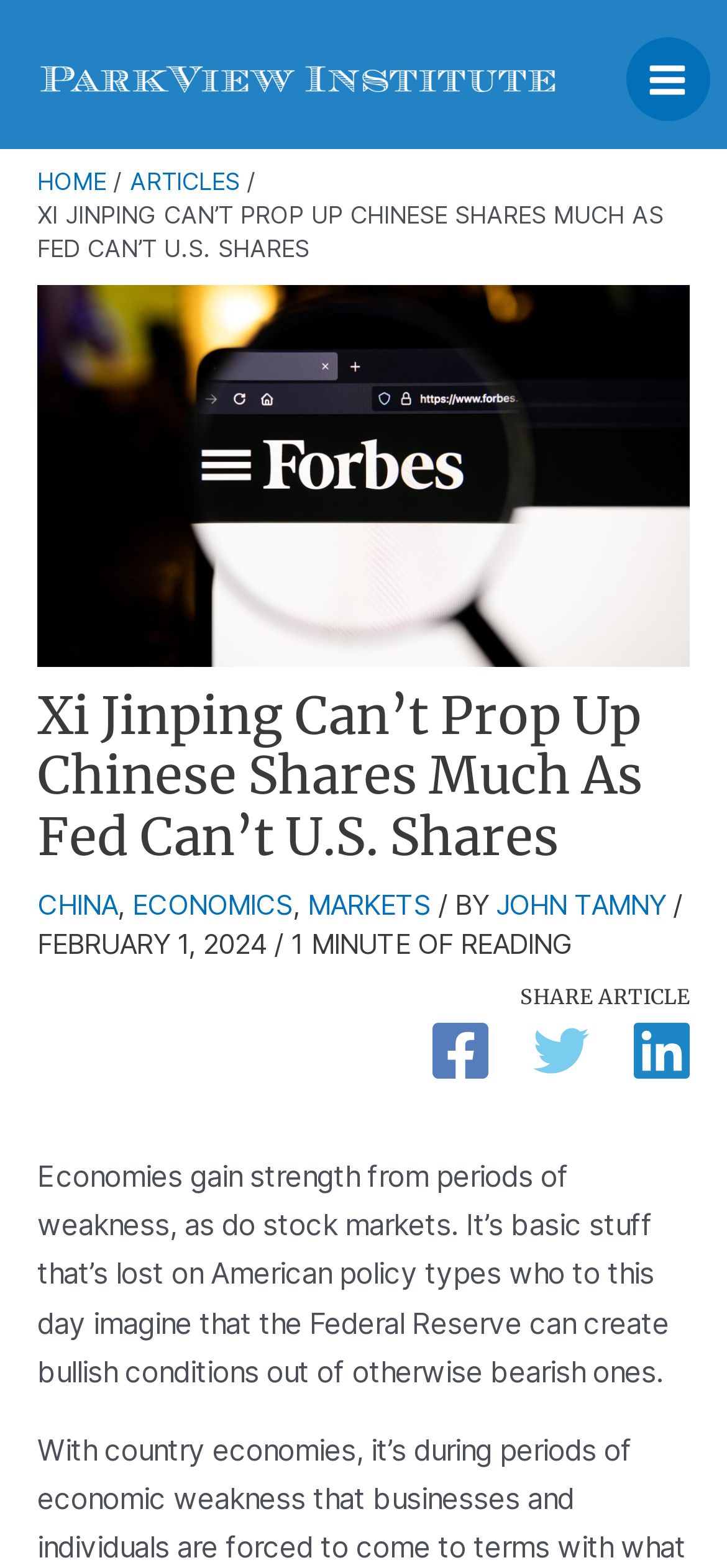Carefully observe the image and respond to the question with a detailed answer:
How many social media platforms are available to share the article?

The social media platforms available to share the article are Facebook, Twitter, and Linkedin, which can be found at the bottom of the webpage, each with a corresponding image and link.